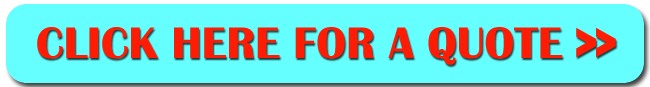What is the color of the text on the button?
Use the screenshot to answer the question with a single word or phrase.

Red